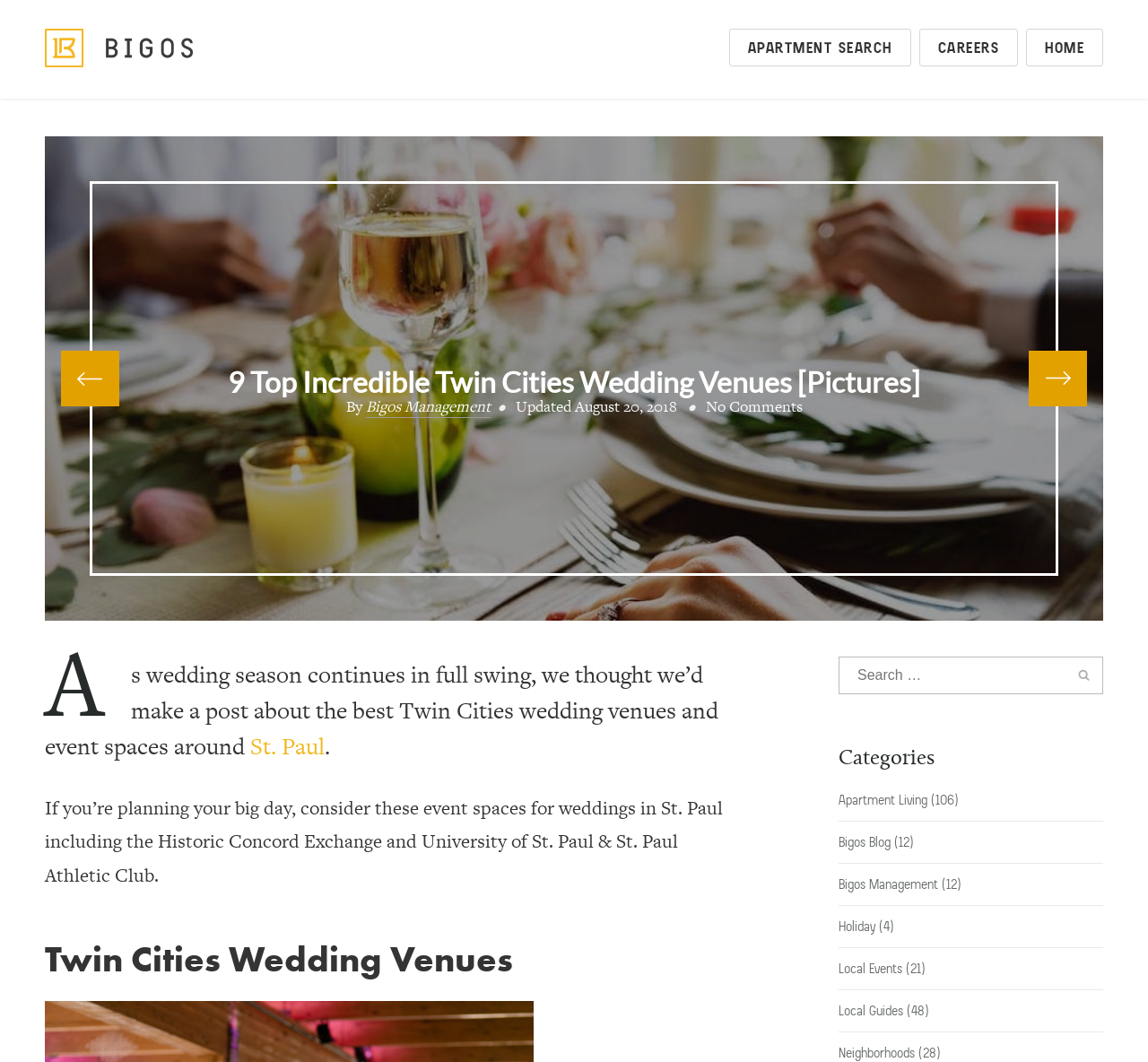Determine the coordinates of the bounding box that should be clicked to complete the instruction: "Click the logo". The coordinates should be represented by four float numbers between 0 and 1: [left, top, right, bottom].

[0.039, 0.05, 0.168, 0.067]